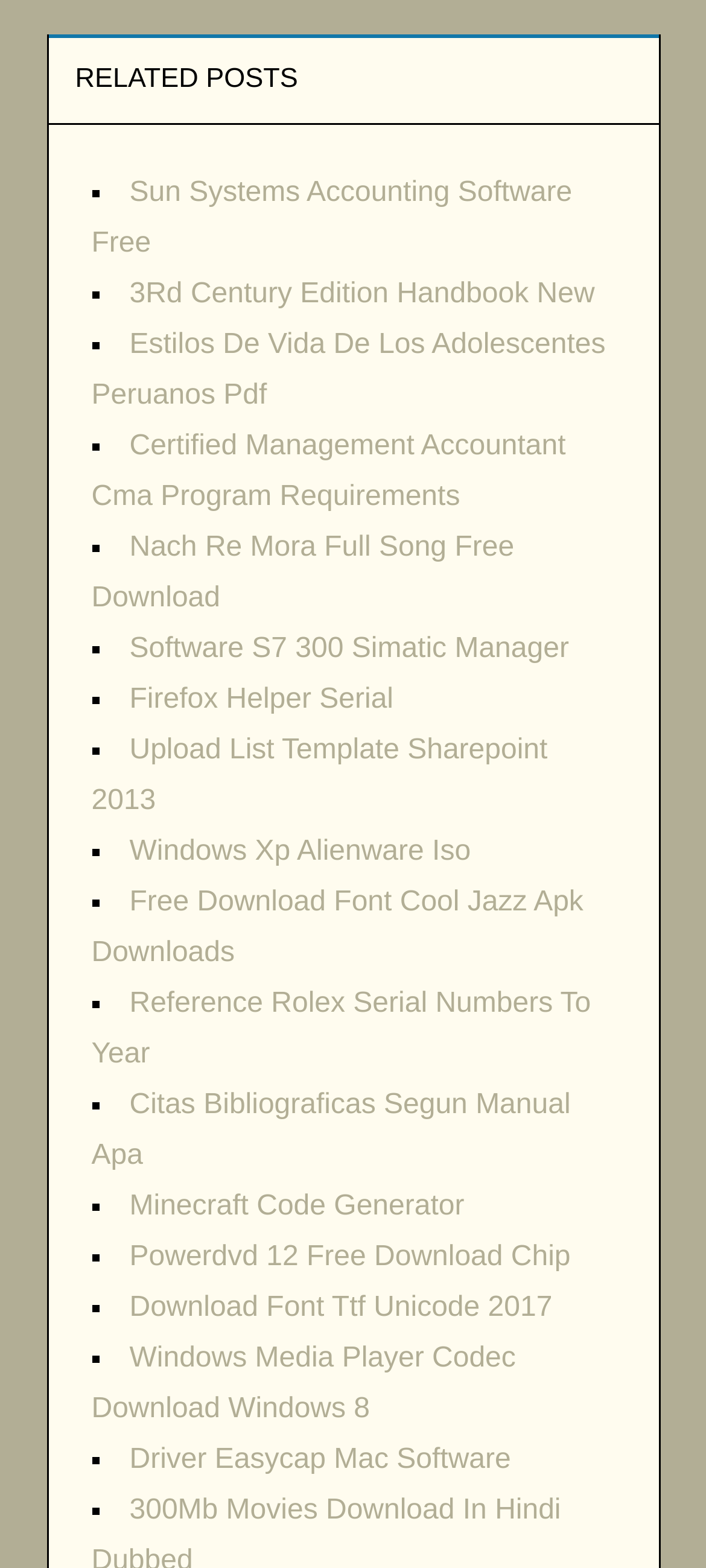How many links are listed?
Look at the screenshot and give a one-word or phrase answer.

20